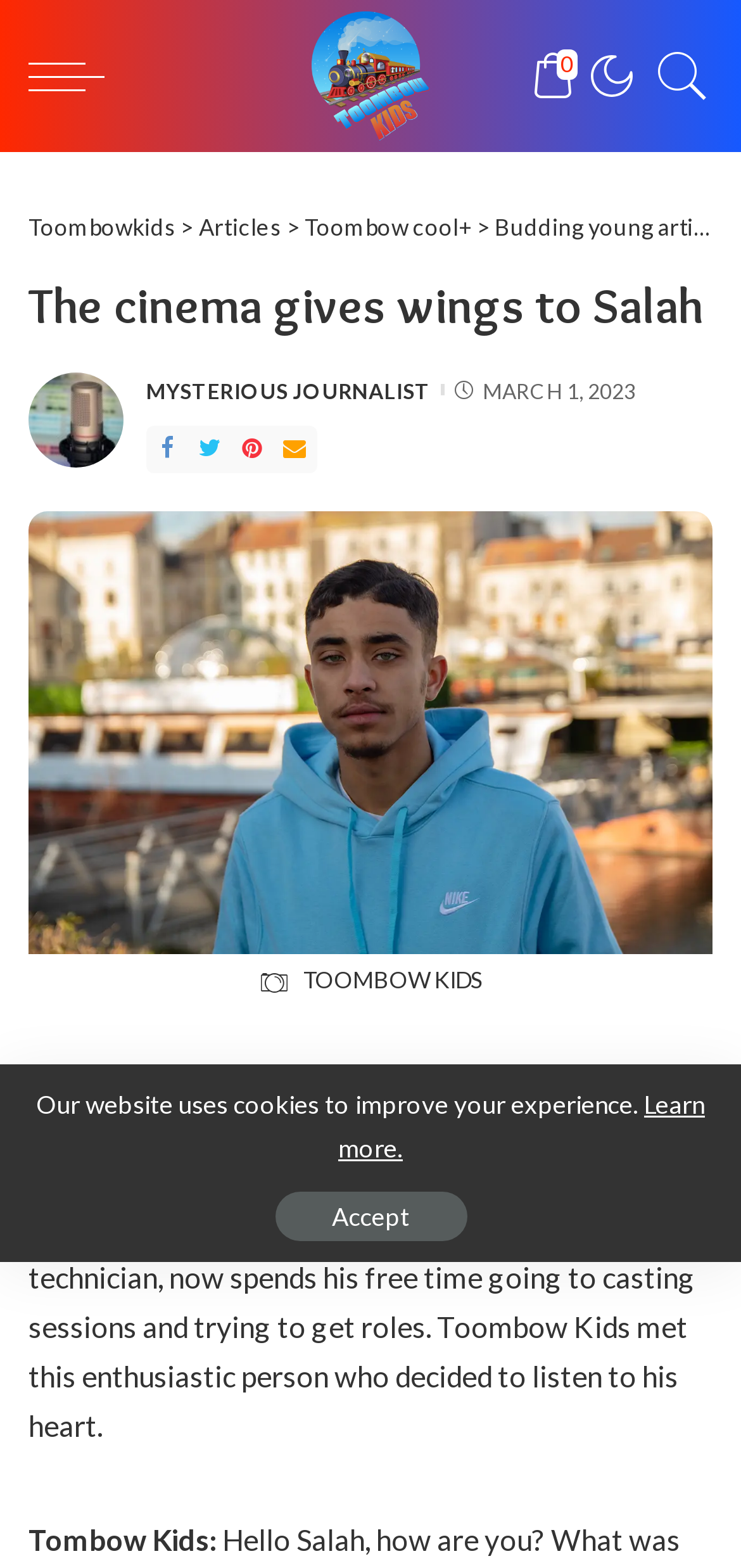Please find the bounding box for the following UI element description. Provide the coordinates in (top-left x, top-left y, bottom-right x, bottom-right y) format, with values between 0 and 1: Budding young artist

[0.668, 0.136, 0.963, 0.154]